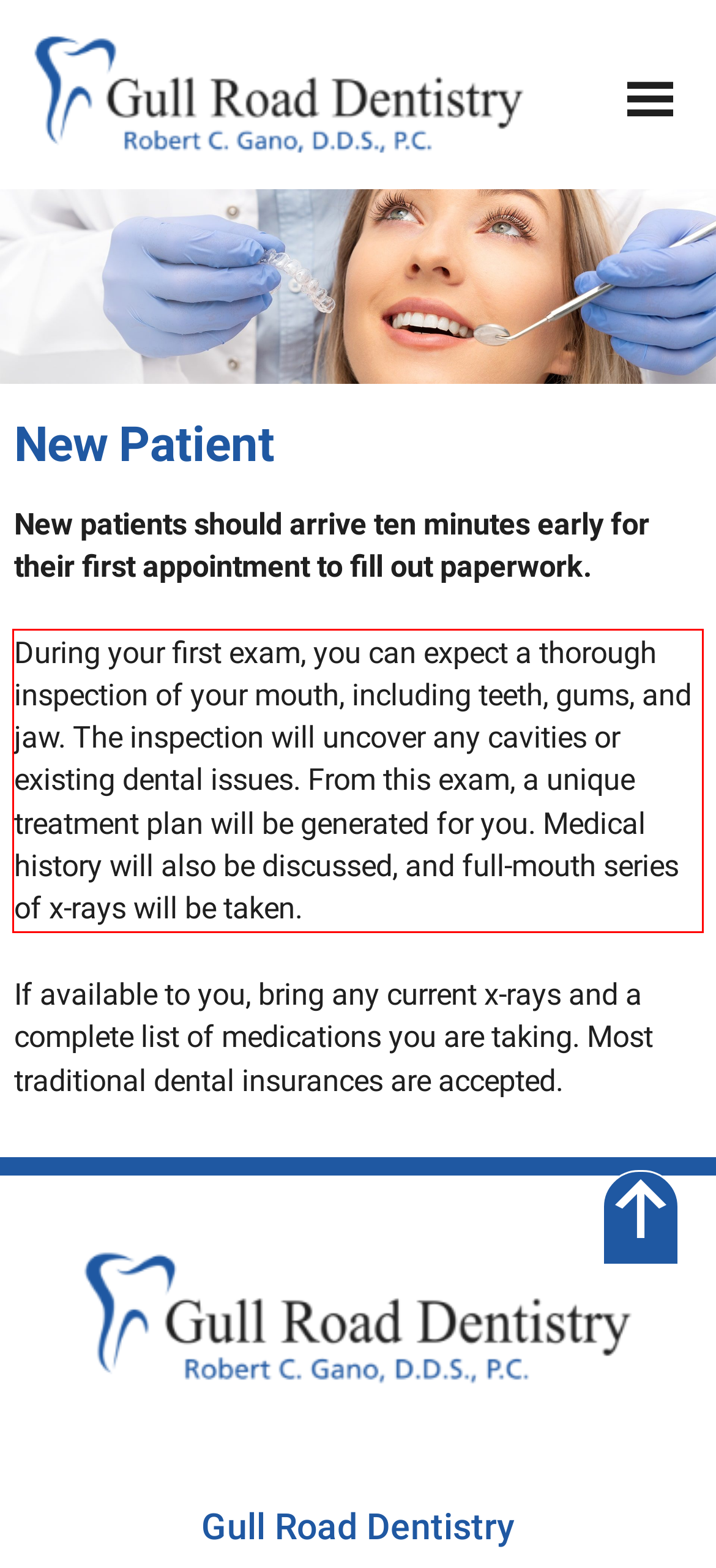You are provided with a screenshot of a webpage featuring a red rectangle bounding box. Extract the text content within this red bounding box using OCR.

During your first exam, you can expect a thorough inspection of your mouth, including teeth, gums, and jaw. The inspection will uncover any cavities or existing dental issues. From this exam, a unique treatment plan will be generated for you. Medical history will also be discussed, and full-mouth series of x-rays will be taken.